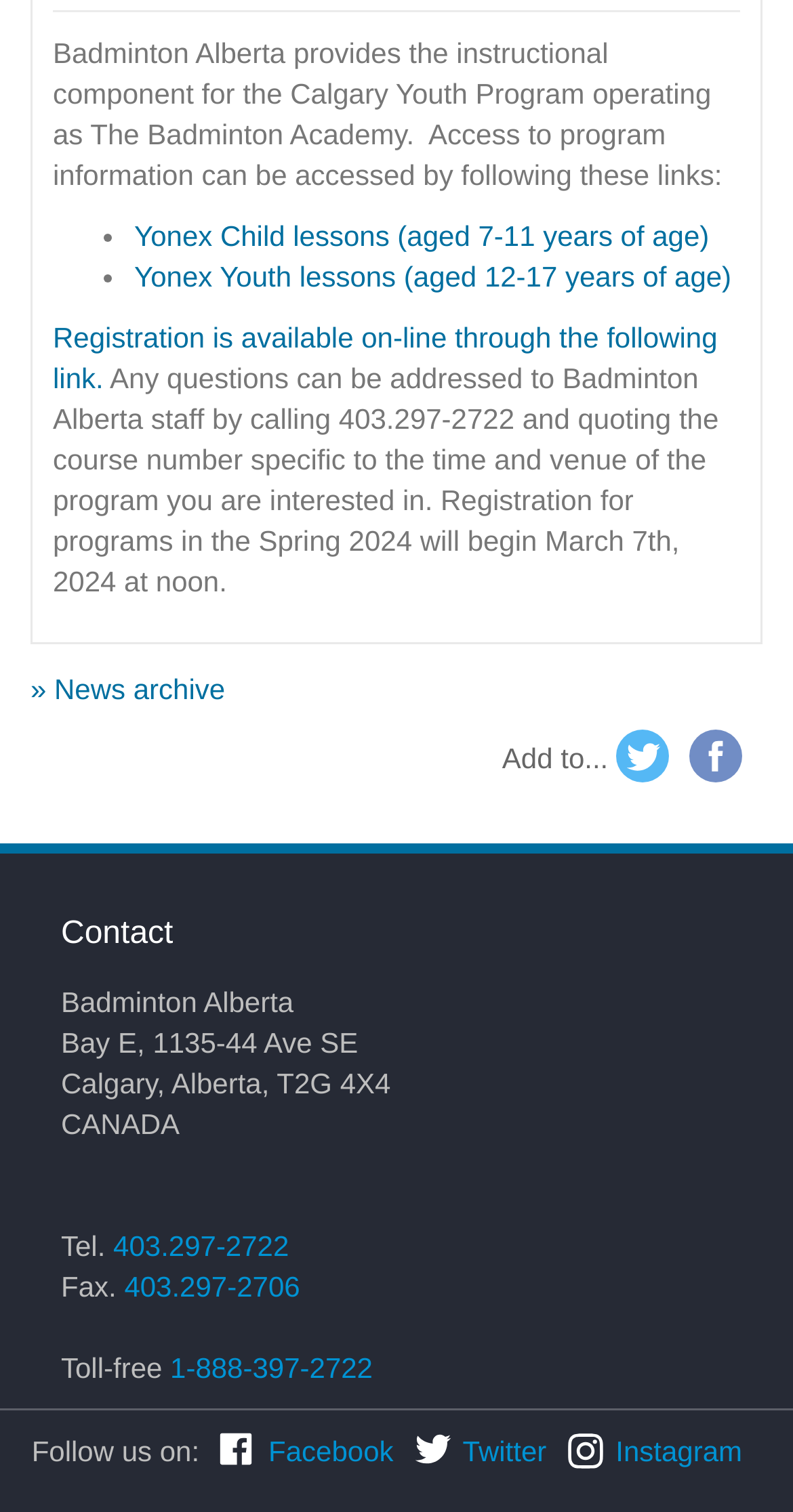What is the age range for Yonex Child lessons?
Answer the question using a single word or phrase, according to the image.

7-11 years